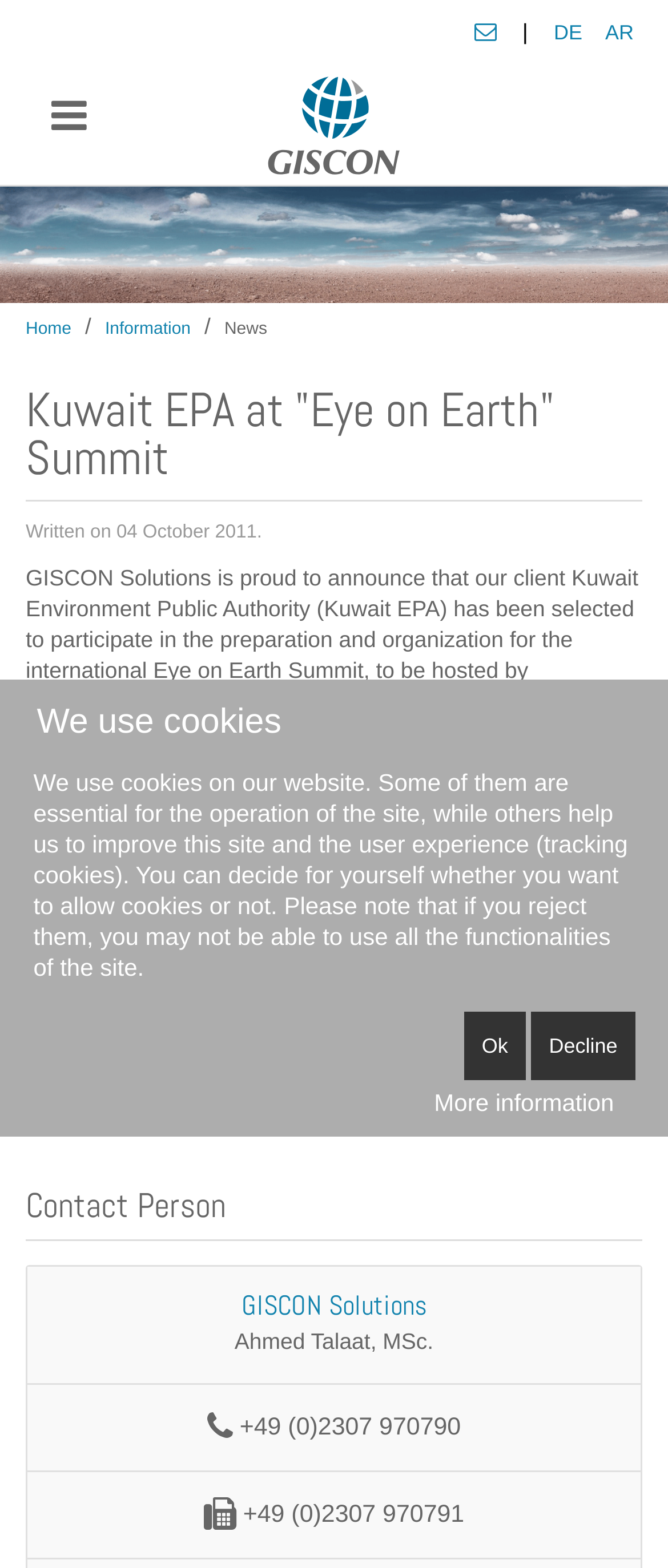Determine the main text heading of the webpage and provide its content.

Kuwait EPA at "Eye on Earth" Summit